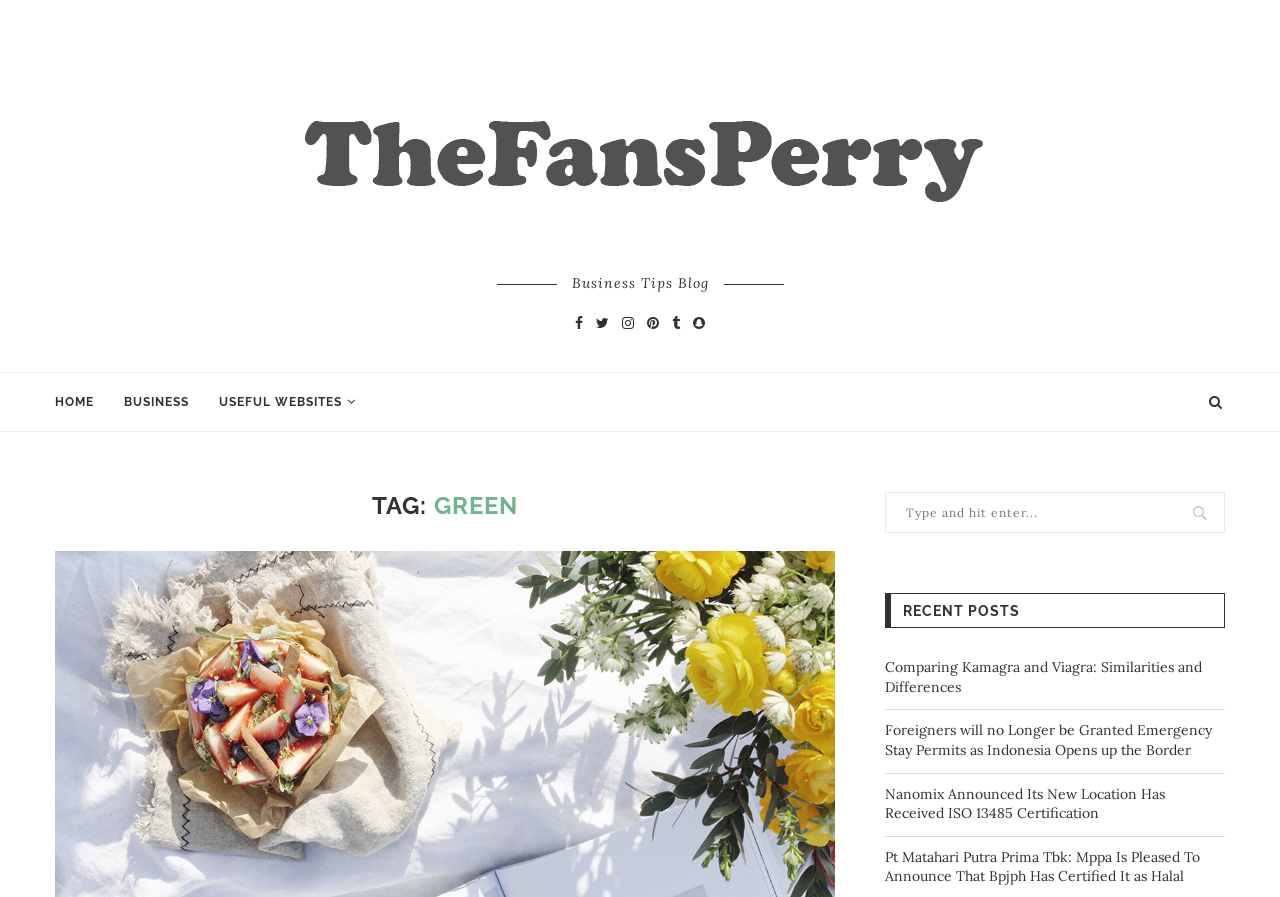Provide a brief response to the question below using a single word or phrase: 
What is the category of the post 'Comparing Kamagra and Viagra: Similarities and Differences'?

GREEN